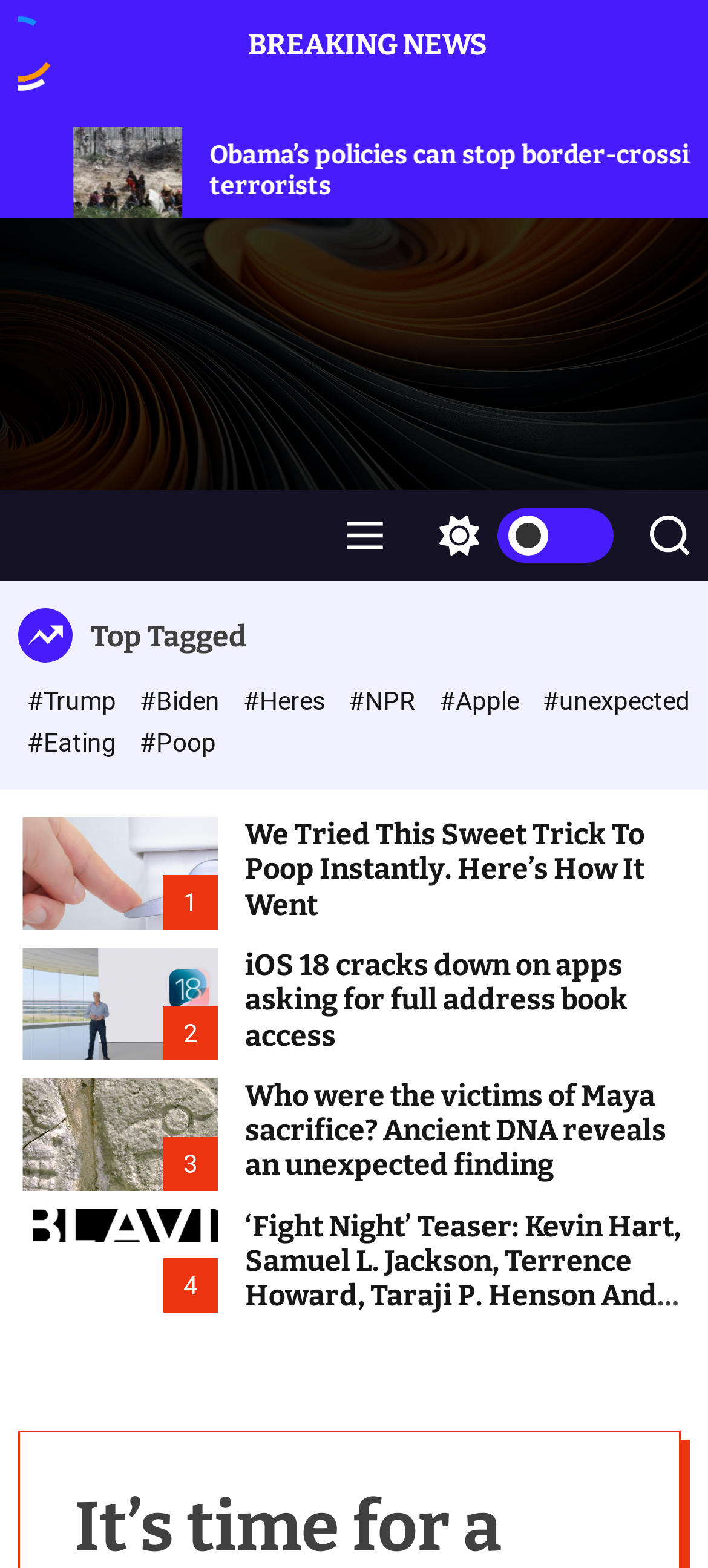Find the bounding box coordinates of the element to click in order to complete the given instruction: "View the news tagged with '#Trump'."

[0.038, 0.438, 0.172, 0.457]